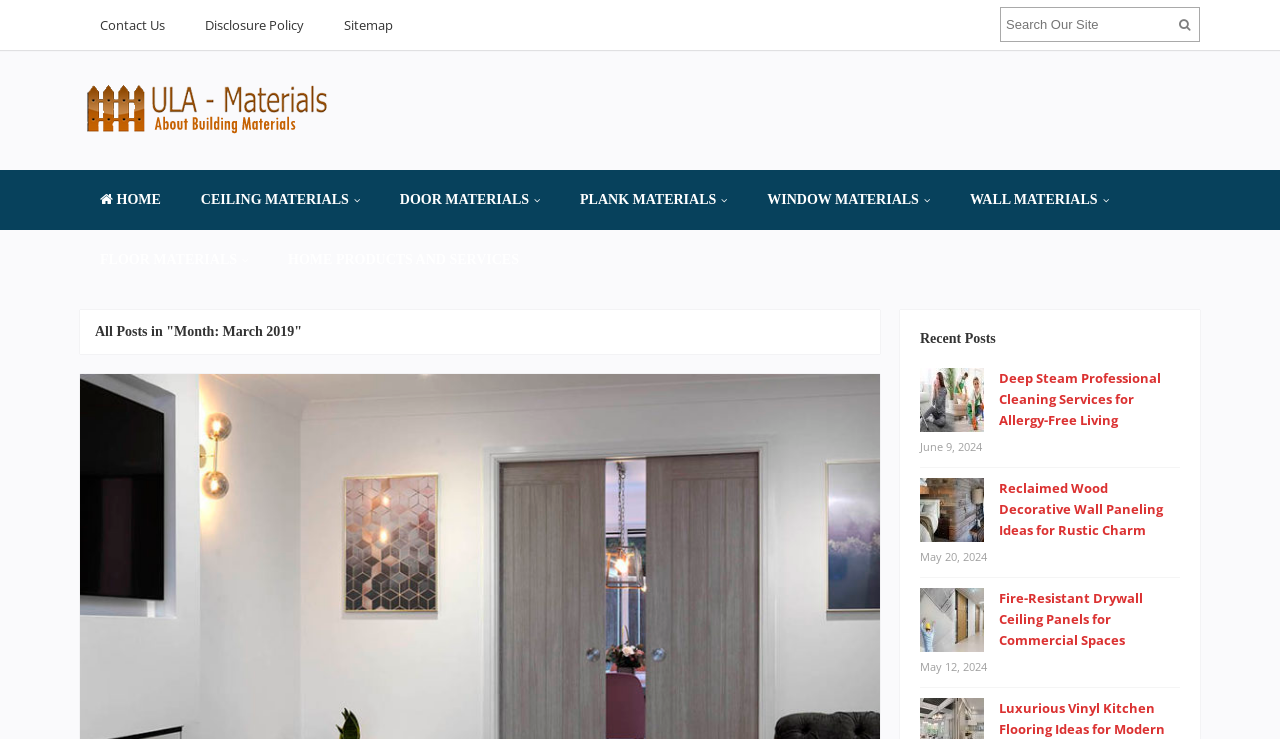Give a detailed explanation of the elements present on the webpage.

The webpage appears to be a blog or news website, with a focus on materials and products. At the top, there are several links to important pages, including "Contact Us", "Disclosure Policy", and "Sitemap". Next to these links, there is a search box labeled "Search Our Site" and a button with a magnifying glass icon.

Below these top-level links, there is a prominent link to the website's homepage, accompanied by a logo image. Underneath this, there are several category links, including "CEILING MATERIALS", "DOOR MATERIALS", "PLANK MATERIALS", and others, each with a small icon.

The main content of the page is a list of recent posts, with headings and images. The posts are organized by date, with the most recent at the top. Each post has a title, an image, and a timestamp. The titles of the posts include "Deep Steam Professional Cleaning Services for Allergy-Free Living", "Reclaimed Wood Decorative Wall Paneling Ideas for Rustic Charm", and "Fire-Resistant Drywall Ceiling Panels for Commercial Spaces".